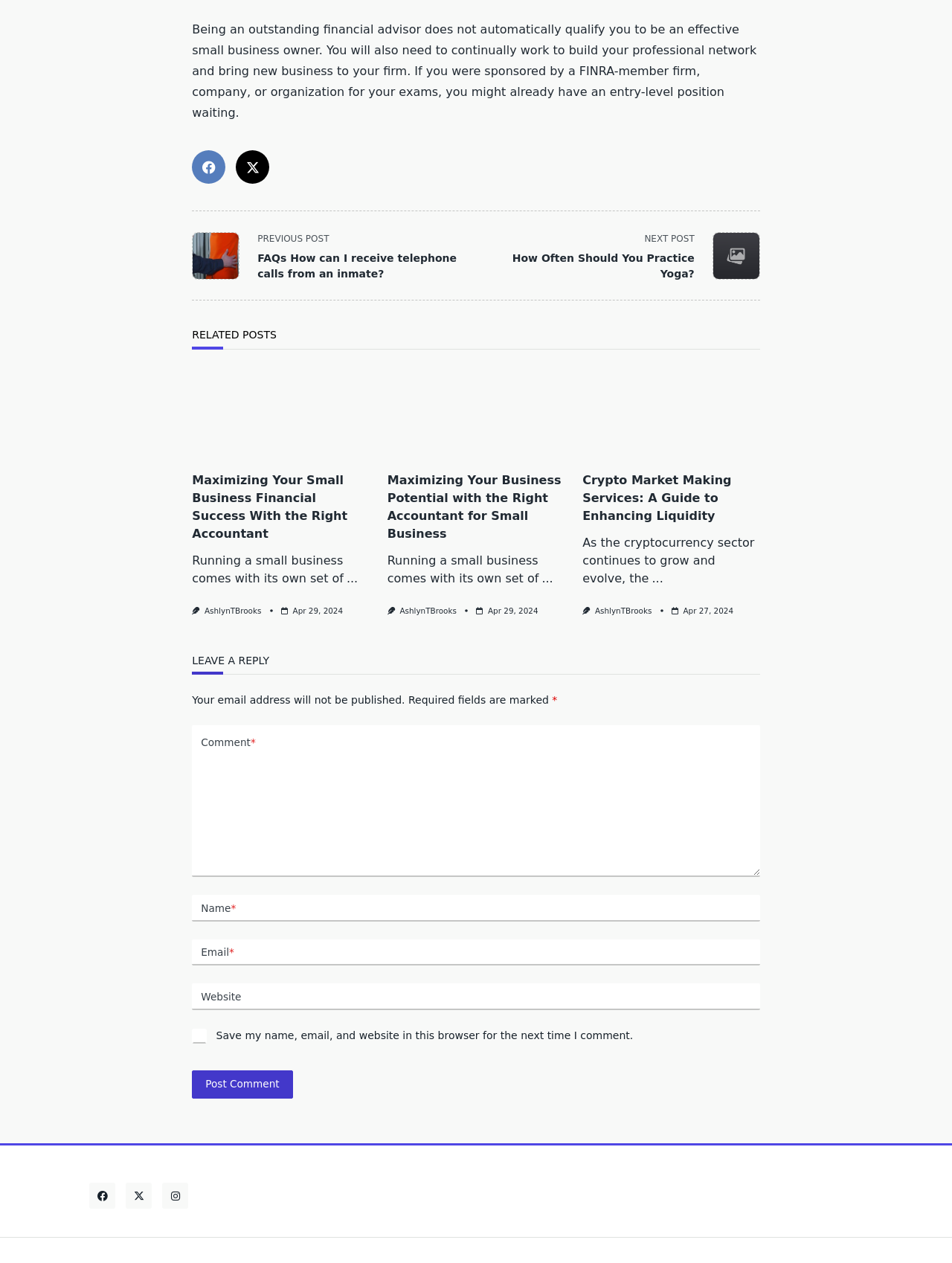What is the date of the third related post?
Please interpret the details in the image and answer the question thoroughly.

The third related post is about crypto market making services, and it is dated Apr 27, 2024, as indicated by the link 'Apr 27, 2024' below the post heading.